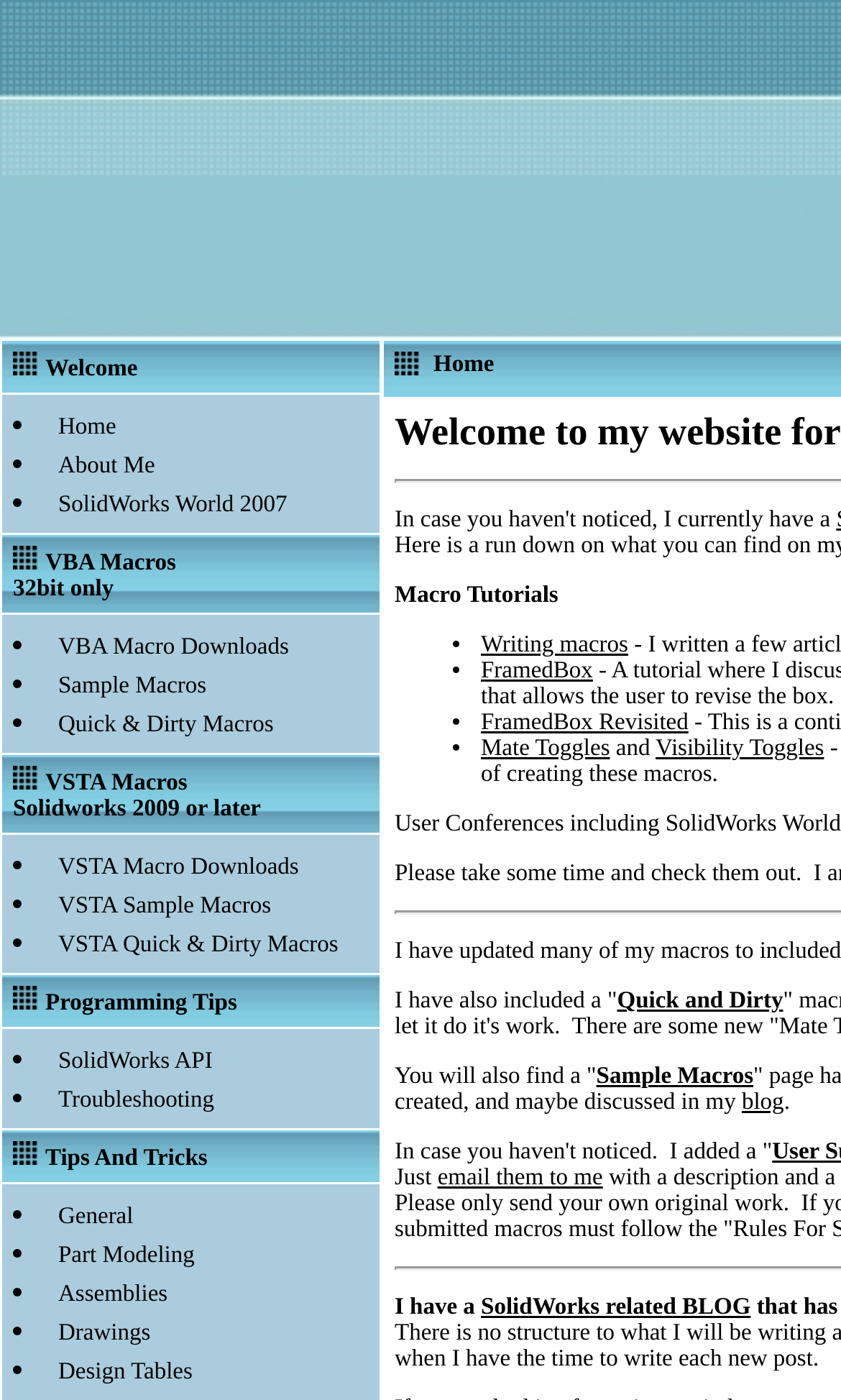What is the main topic of this webpage?
Look at the image and answer the question with a single word or phrase.

SolidWorks Resources